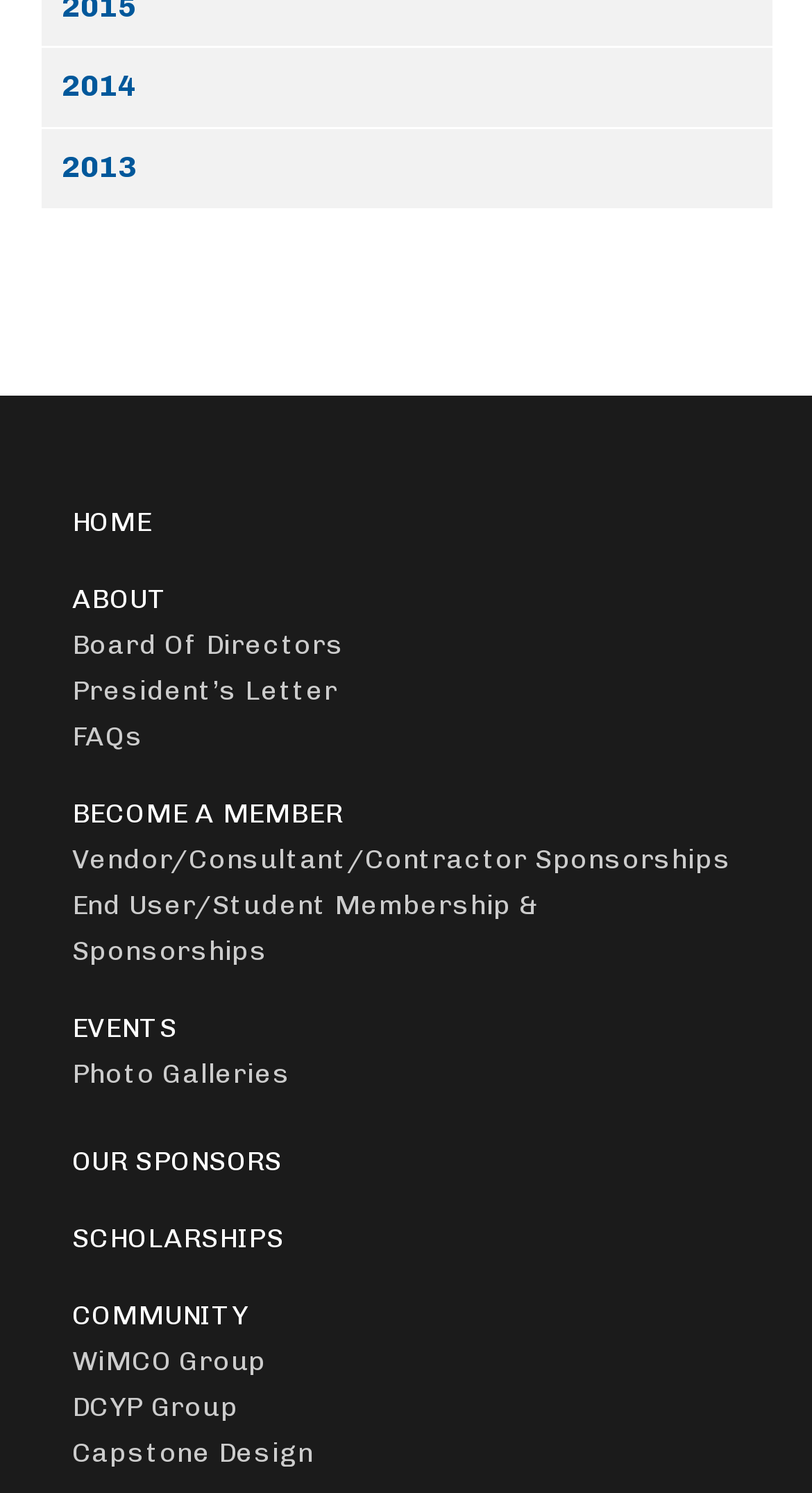Identify the bounding box coordinates for the region of the element that should be clicked to carry out the instruction: "become a member". The bounding box coordinates should be four float numbers between 0 and 1, i.e., [left, top, right, bottom].

[0.088, 0.53, 0.912, 0.56]